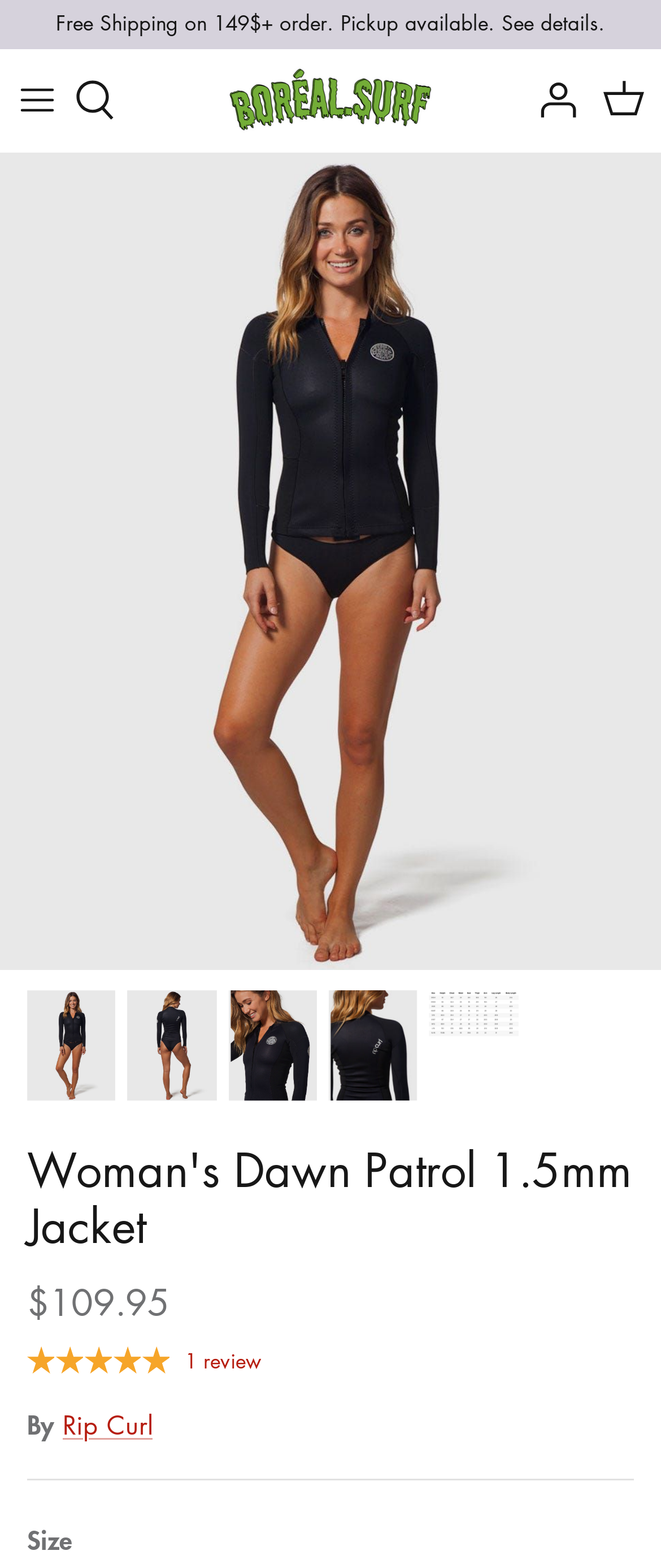Given the element description Cart, specify the bounding box coordinates of the corresponding UI element in the format (top-left x, top-left y, bottom-right x, bottom-right y). All values must be between 0 and 1.

[0.887, 0.04, 1.0, 0.087]